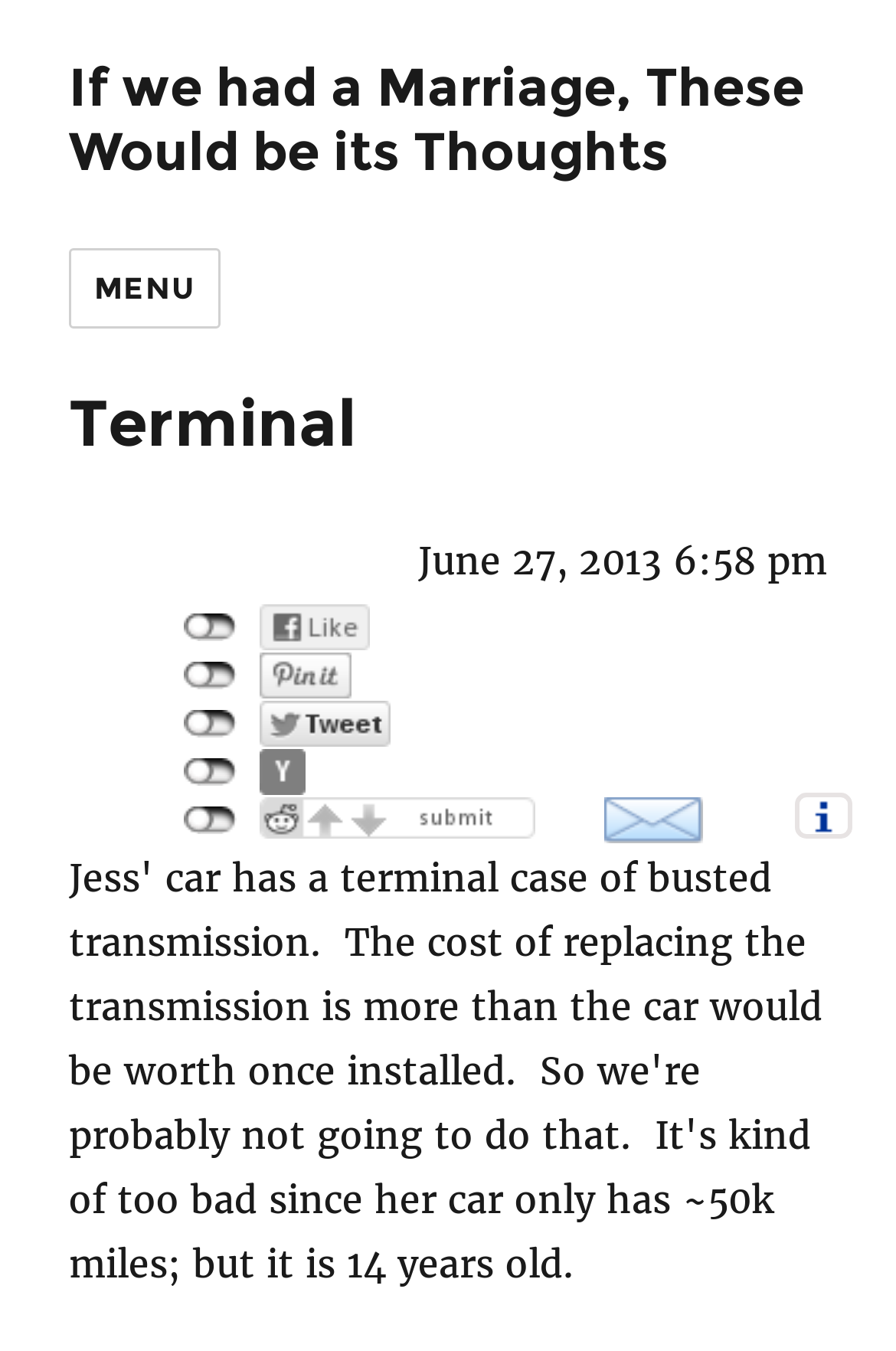Please provide a one-word or phrase answer to the question: 
What is the date of the latest article?

June 27, 2013